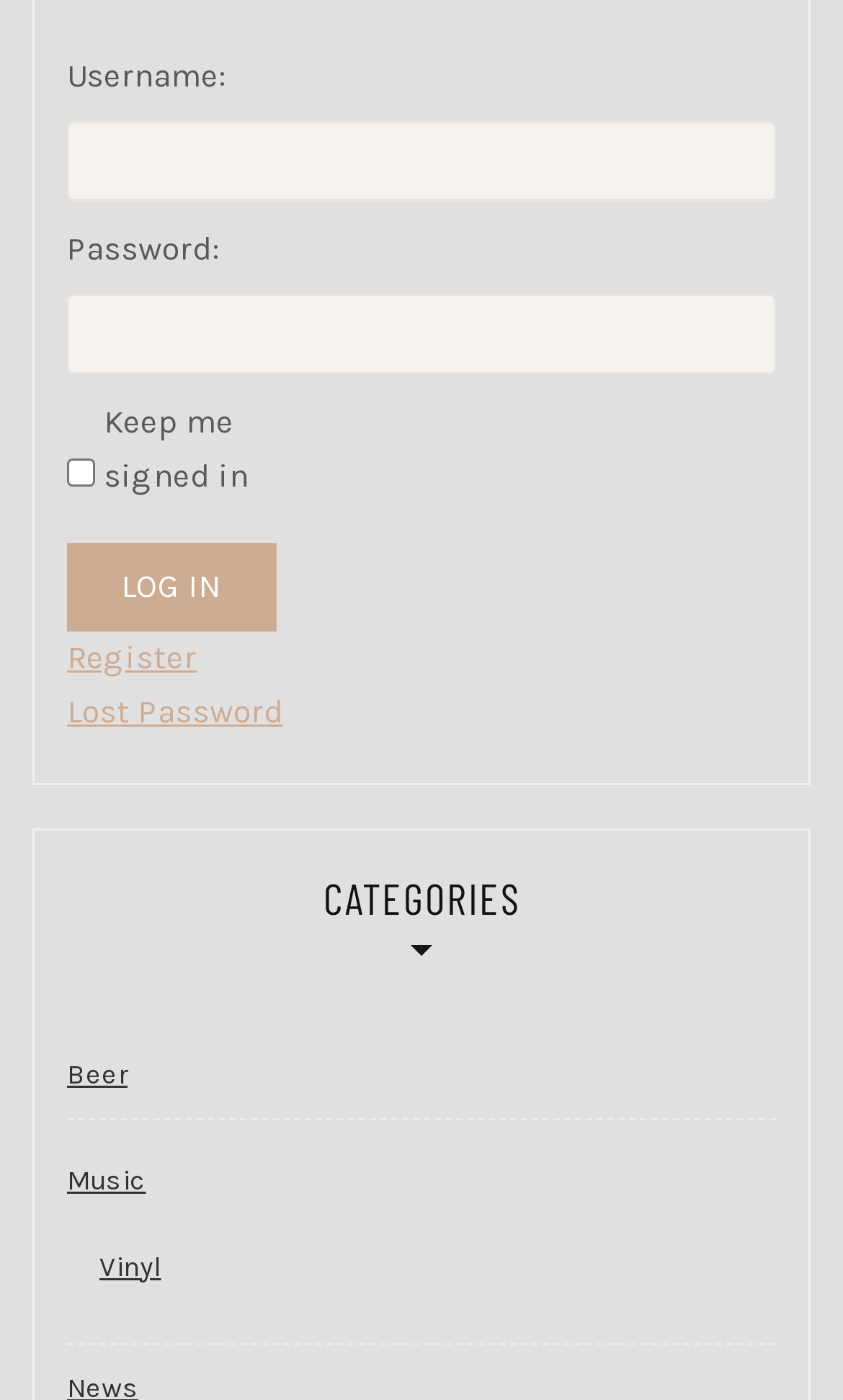What categories are listed on the webpage?
Examine the screenshot and reply with a single word or phrase.

Beer, Music, Vinyl